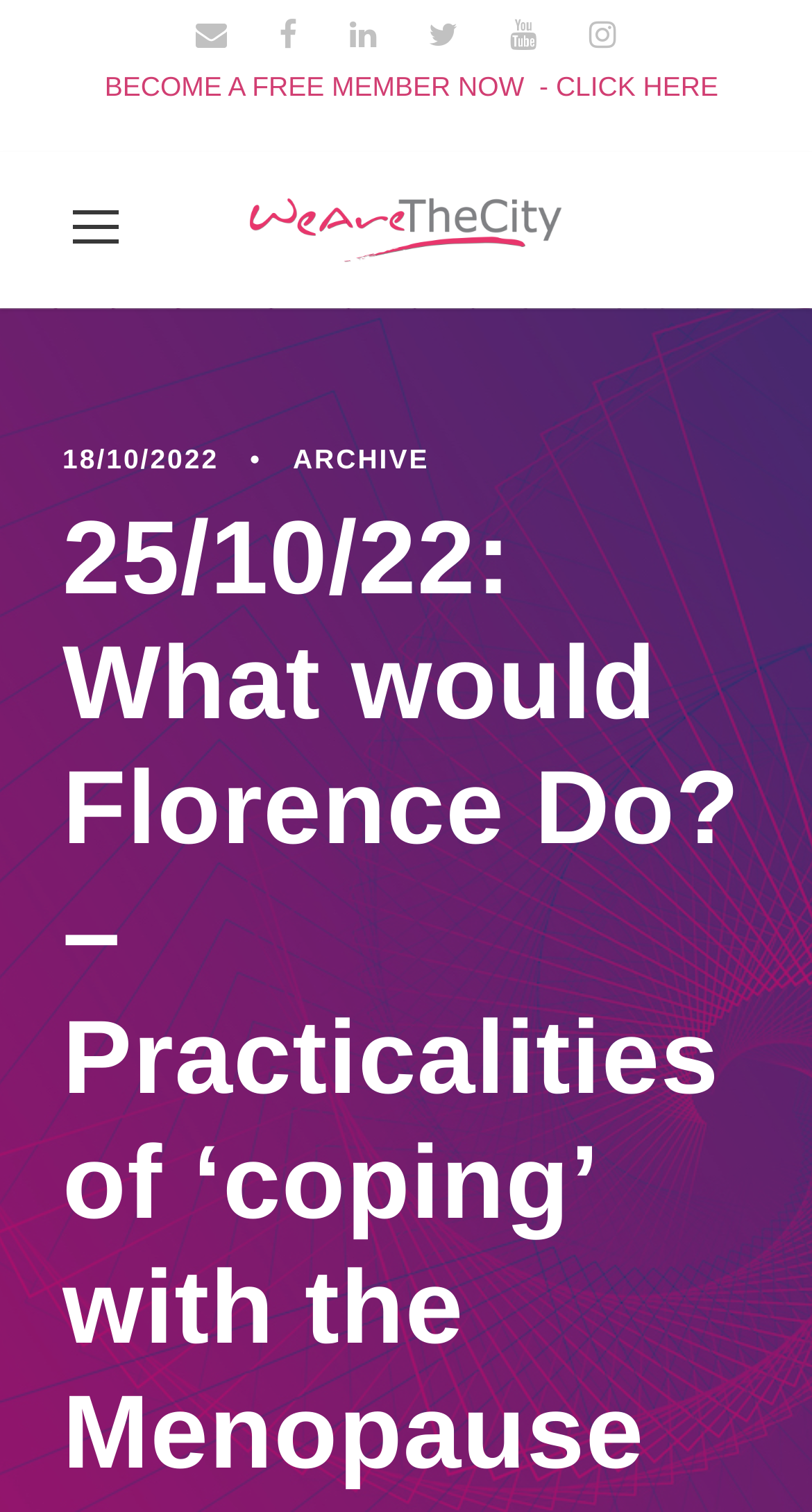What is the logo of the website?
Please provide a full and detailed response to the question.

I found the logo of the website by looking at the image element with the description 'WeAreTheCity Logo'.